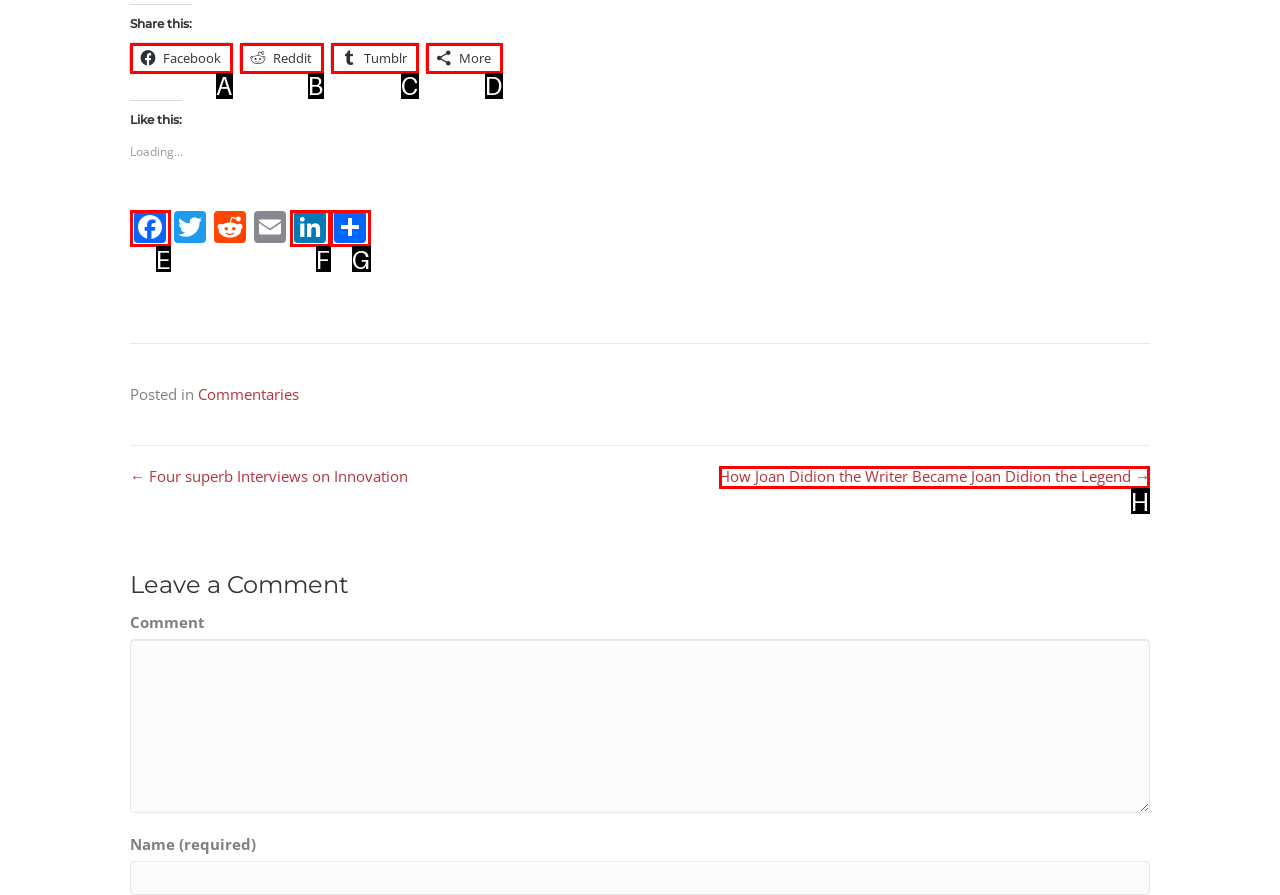Indicate which HTML element you need to click to complete the task: Go to the next post. Provide the letter of the selected option directly.

H